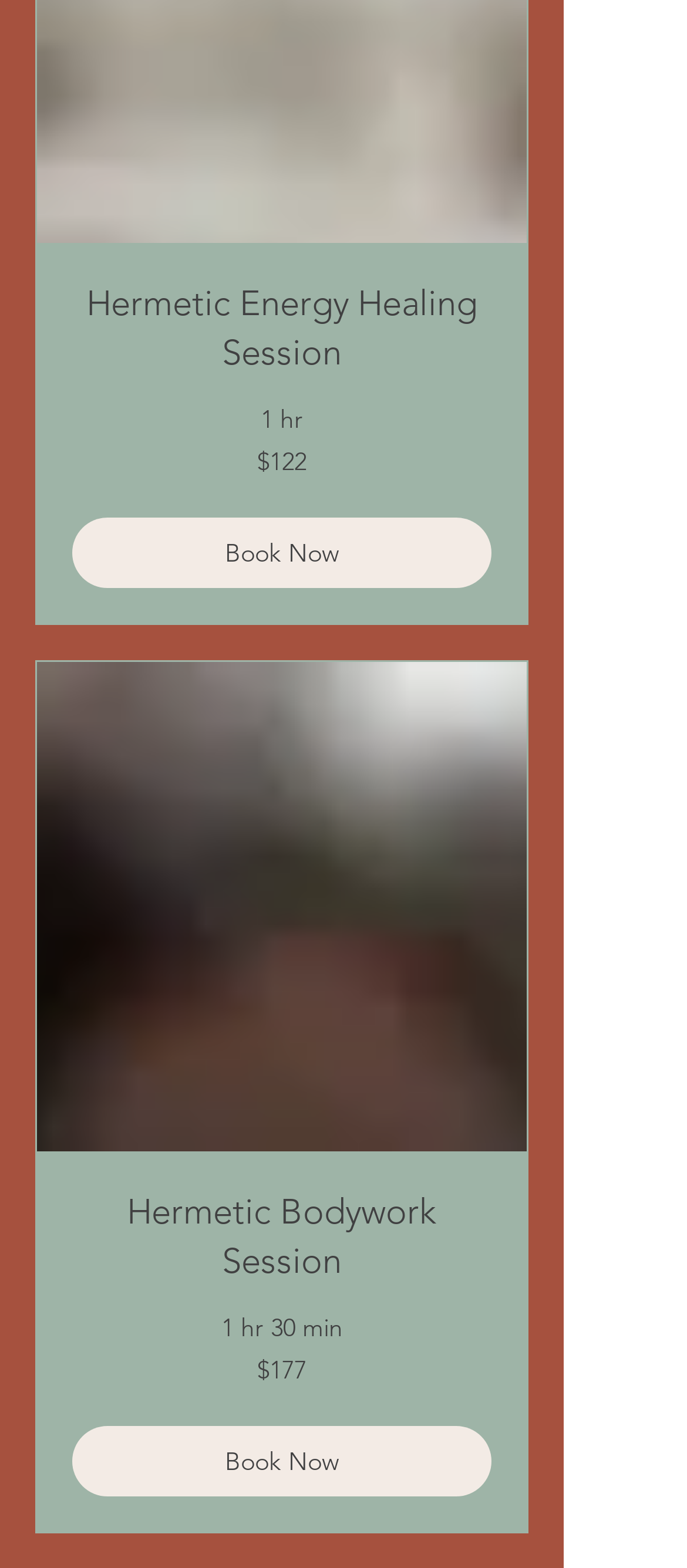Provide a thorough and detailed response to the question by examining the image: 
What is the duration of the Hermetic Energy Healing Session?

I found the answer by looking at the 'Service Information' group element, which contains a 'StaticText' element with the text '1 hr'. This text is likely indicating the duration of the Hermetic Energy Healing Session.